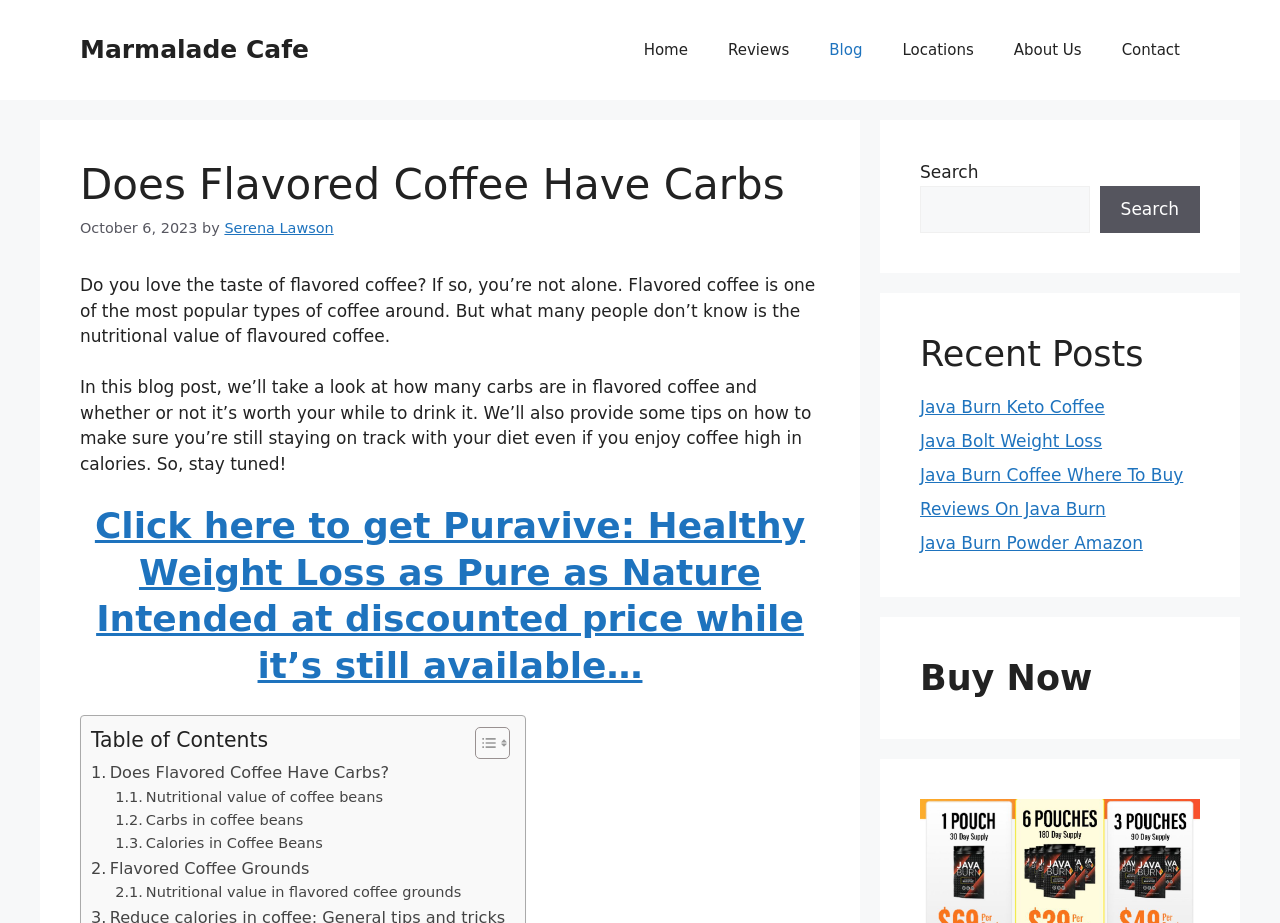Locate the bounding box coordinates for the element described below: "Does Flavored Coffee Have Carbs?". The coordinates must be four float values between 0 and 1, formatted as [left, top, right, bottom].

[0.071, 0.823, 0.304, 0.851]